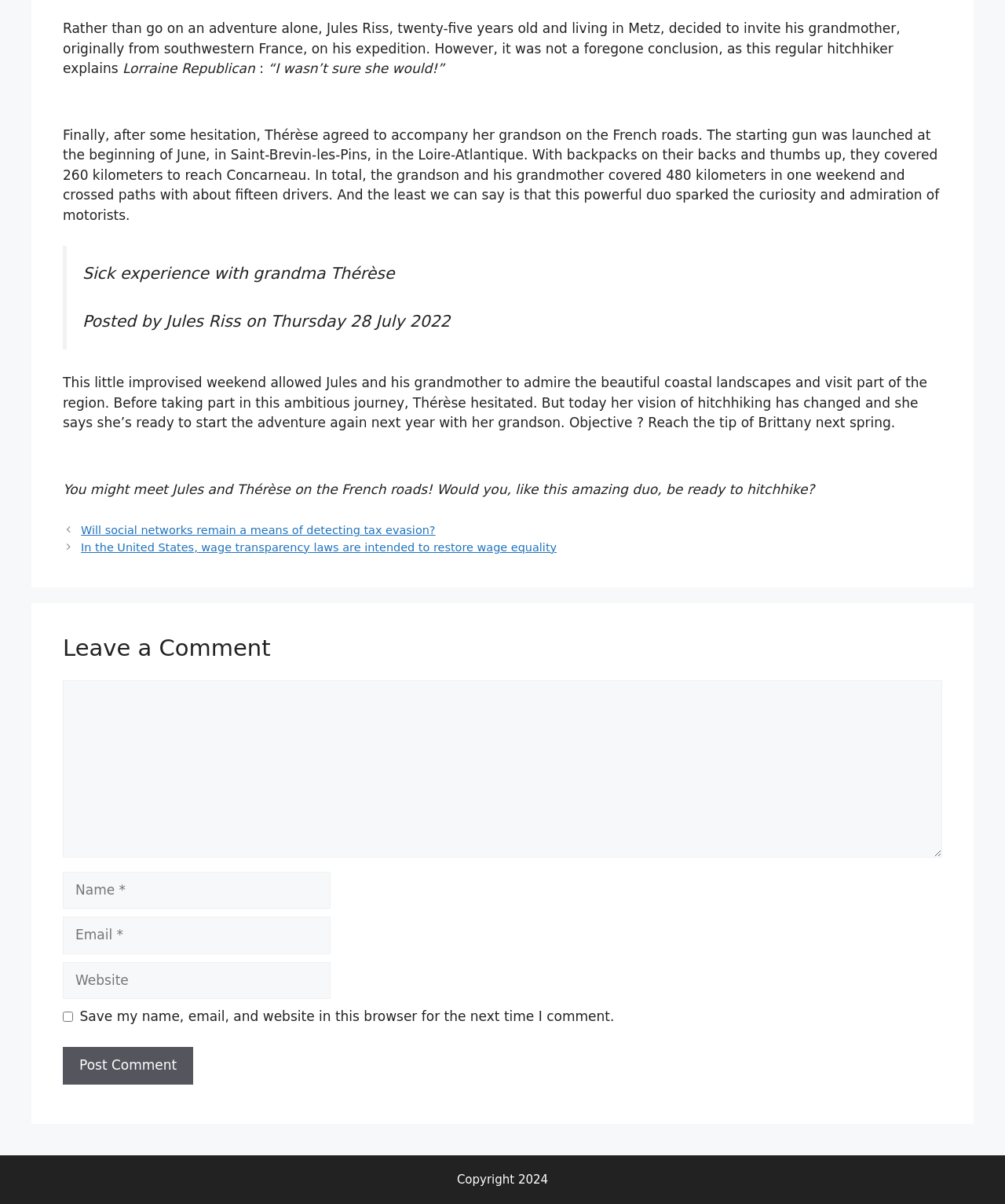Please provide a comprehensive response to the question based on the details in the image: What is the name of Jules' grandmother?

The answer can be found in the first paragraph of the article, where it is mentioned that 'Jules Riss, twenty-five years old and living in Metz, decided to invite his grandmother, originally from southwestern France, on his expedition.' Later, her name is mentioned as Thérèse in the article.